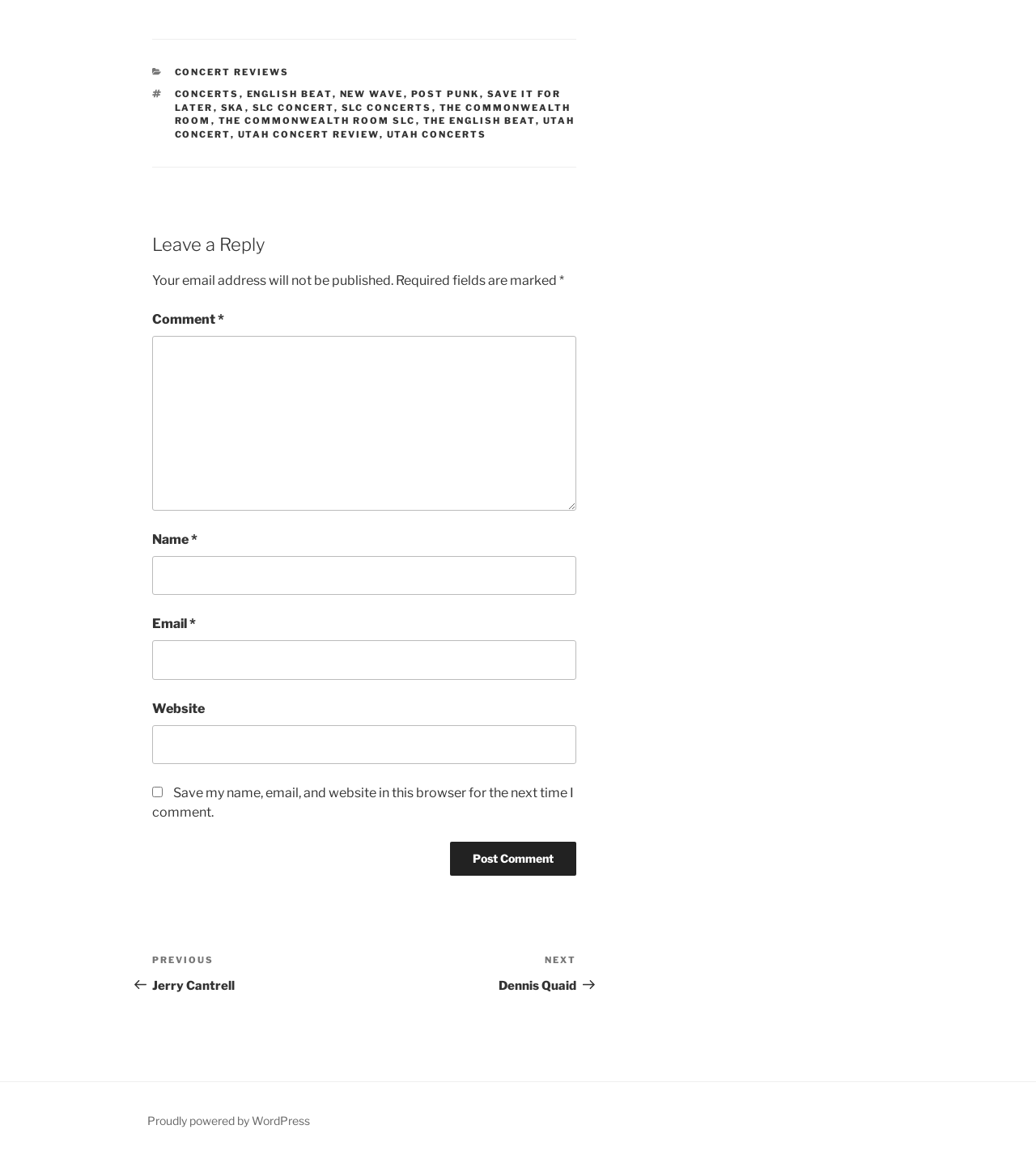Kindly provide the bounding box coordinates of the section you need to click on to fulfill the given instruction: "Click on CONCERT REVIEWS".

[0.168, 0.057, 0.279, 0.067]